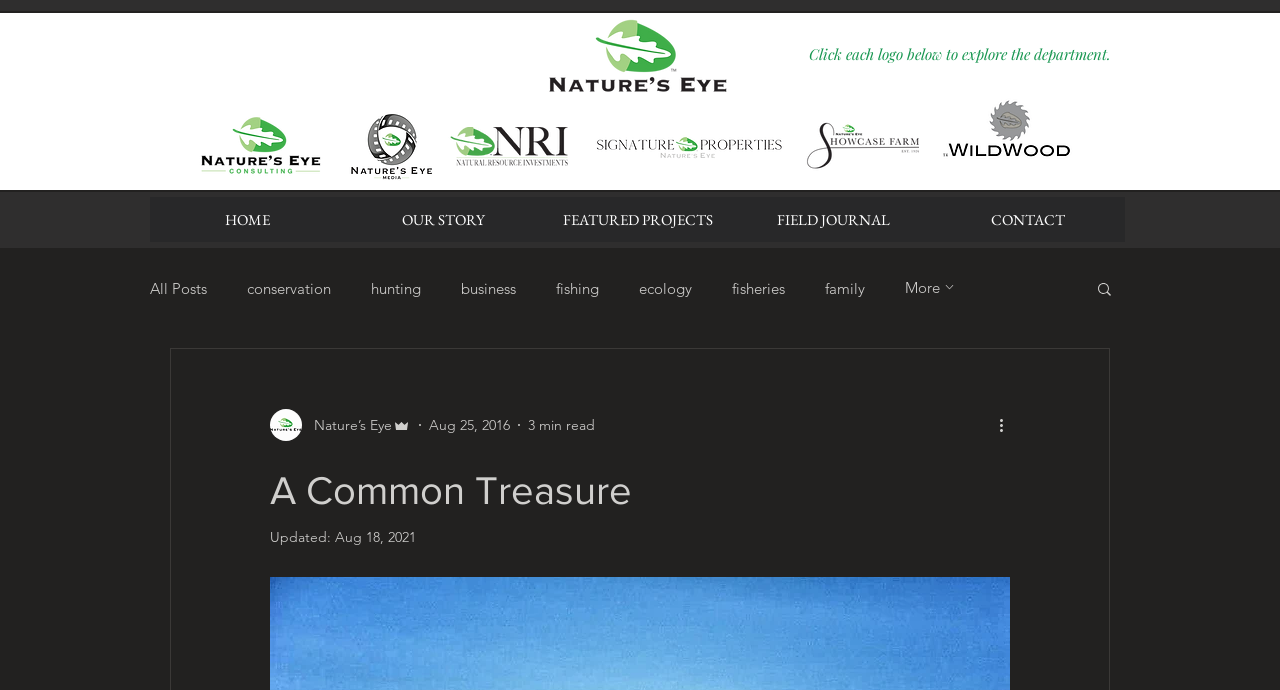What is the logo above the 'Click each logo below to explore the department' heading?
Identify the answer in the screenshot and reply with a single word or phrase.

Natures Eye logo